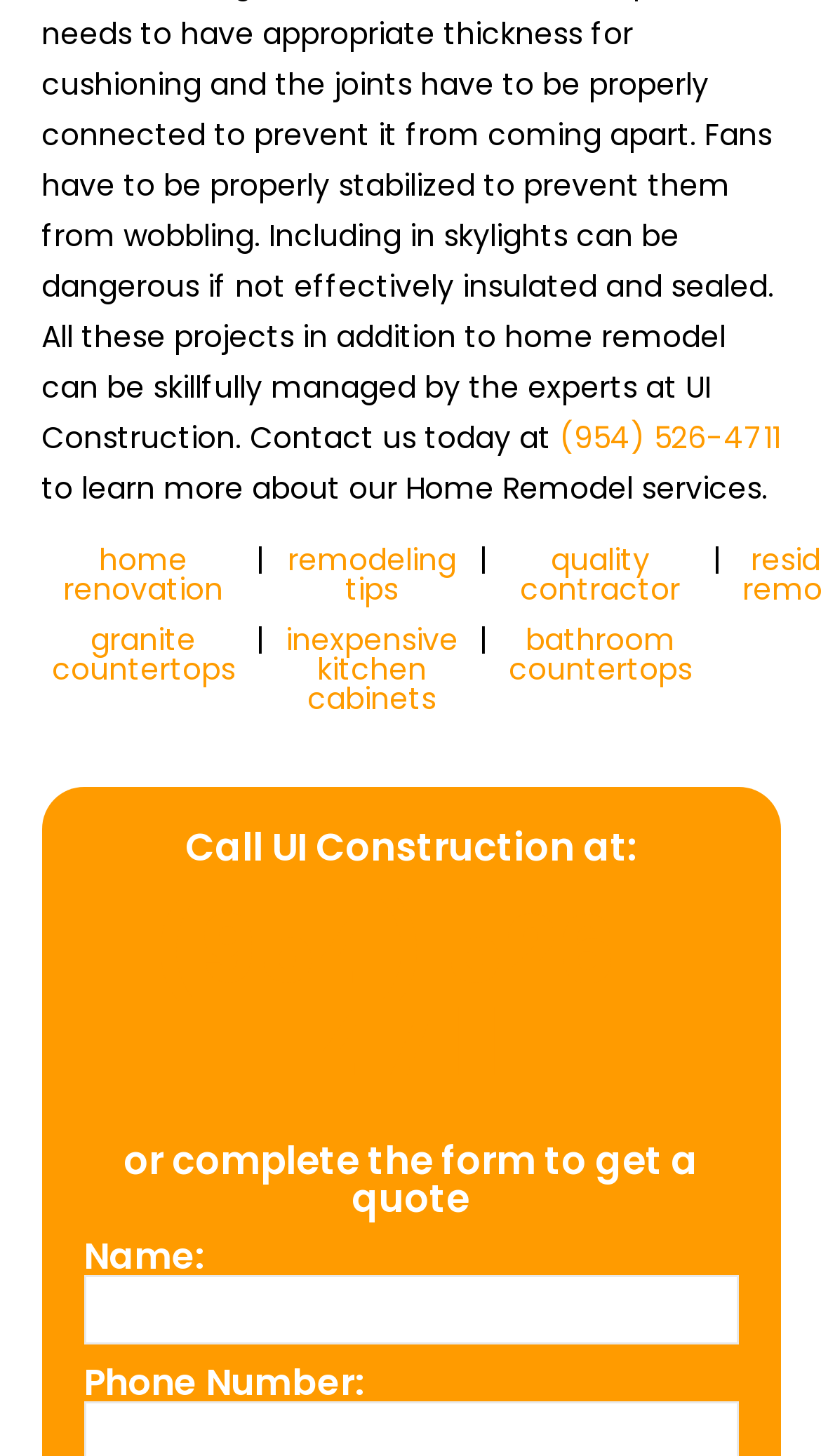What is the purpose of the form on the webpage?
Based on the visual details in the image, please answer the question thoroughly.

The form on the webpage is used to get a quote from UI Construction. The user can fill in their Name and Phone Number to receive a quote for their construction needs.